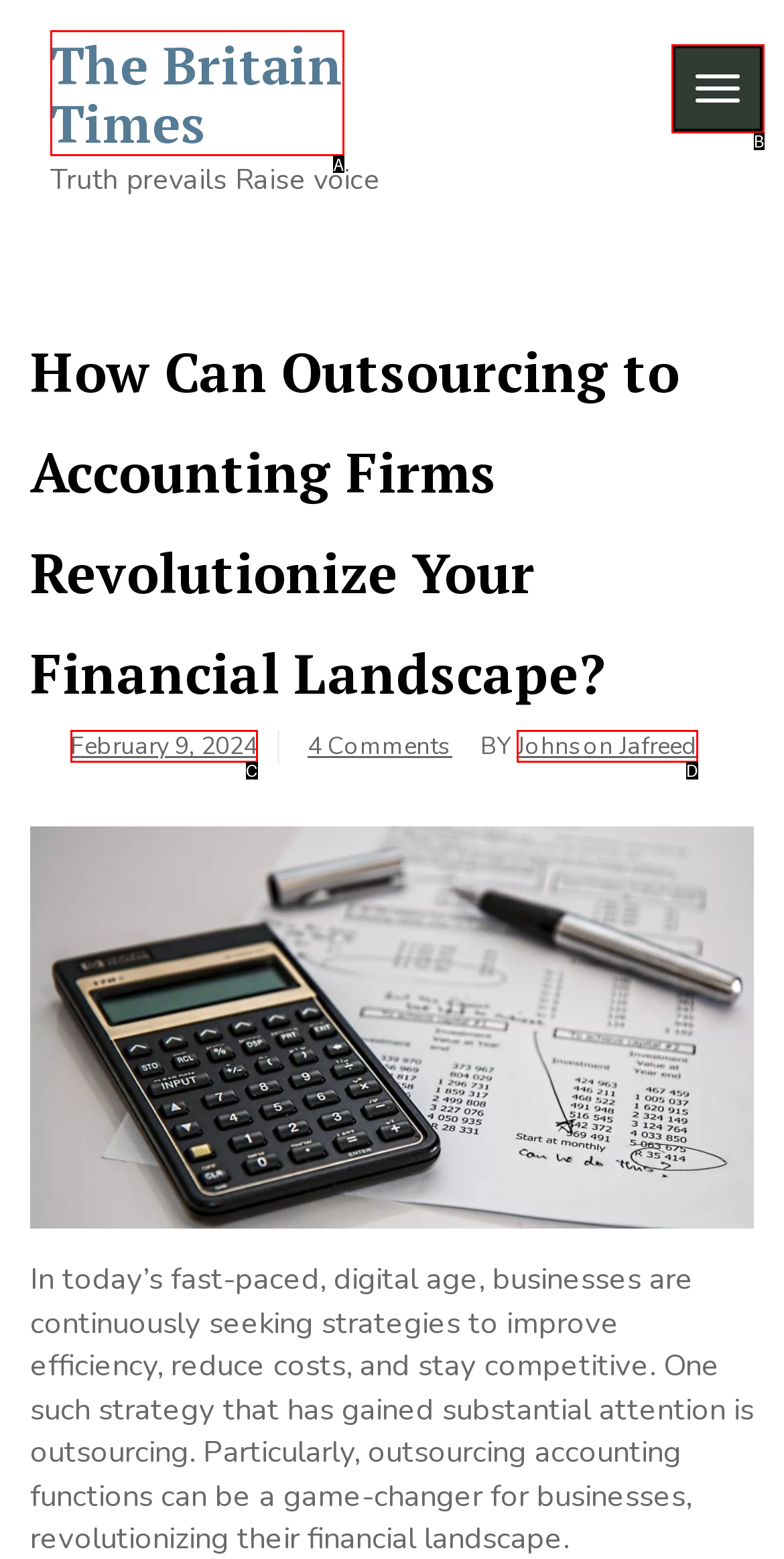Determine which HTML element fits the description: February 9, 2024. Answer with the letter corresponding to the correct choice.

C